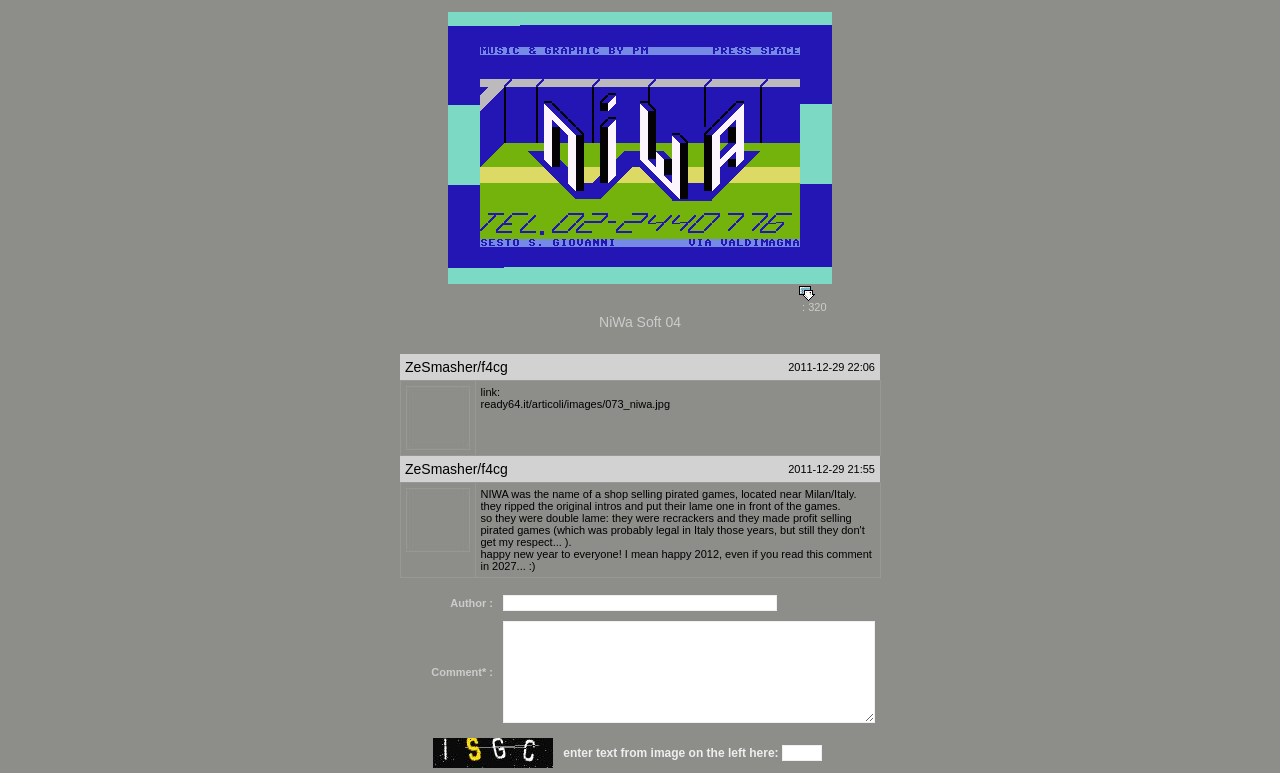Provide a thorough description of this webpage.

The webpage appears to be a blog or forum post about intros, with a focus on NiWa Soft 04. At the top, there is a link and an image, which seems to be a logo or icon. Below this, there is a table with two cells, one containing the text "downloads : 320" and an image, and the other cell is empty.

To the right of this table, there is a static text element displaying "NiWa Soft 04". Below this, there is another table with two rows, each containing two cells. The first row has a cell with the text "ZeSmasher/f4cg" and another cell with the date "2011-12-29 22:06". The second row has similar content, with the text "ZeSmasher/f4cg" and the date "2011-12-29 21:55".

Below these tables, there is a larger table with two rows, each containing two cells. The first row has an image in the first cell, and a grid cell with a long text describing NiWa Soft 04 in the second cell. The second row has a similar structure, with an image in the first cell and a grid cell with a long text in the second cell.

At the bottom of the page, there is a form with input fields for author and comment, along with a CAPTCHA image and a text input field to enter the text from the image.